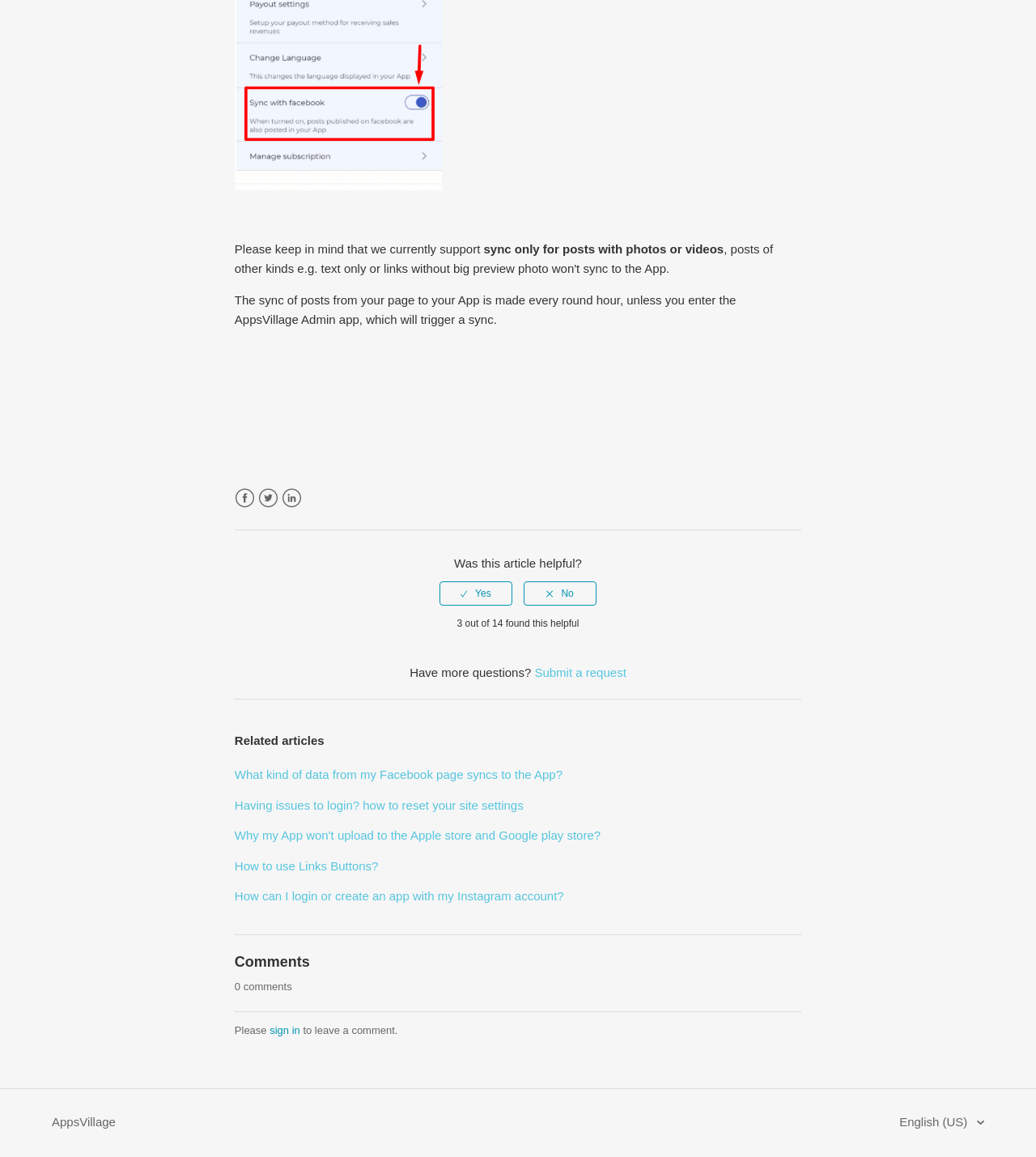Locate the bounding box coordinates of the UI element described by: "AppsVillage". The bounding box coordinates should consist of four float numbers between 0 and 1, i.e., [left, top, right, bottom].

[0.05, 0.962, 0.112, 0.979]